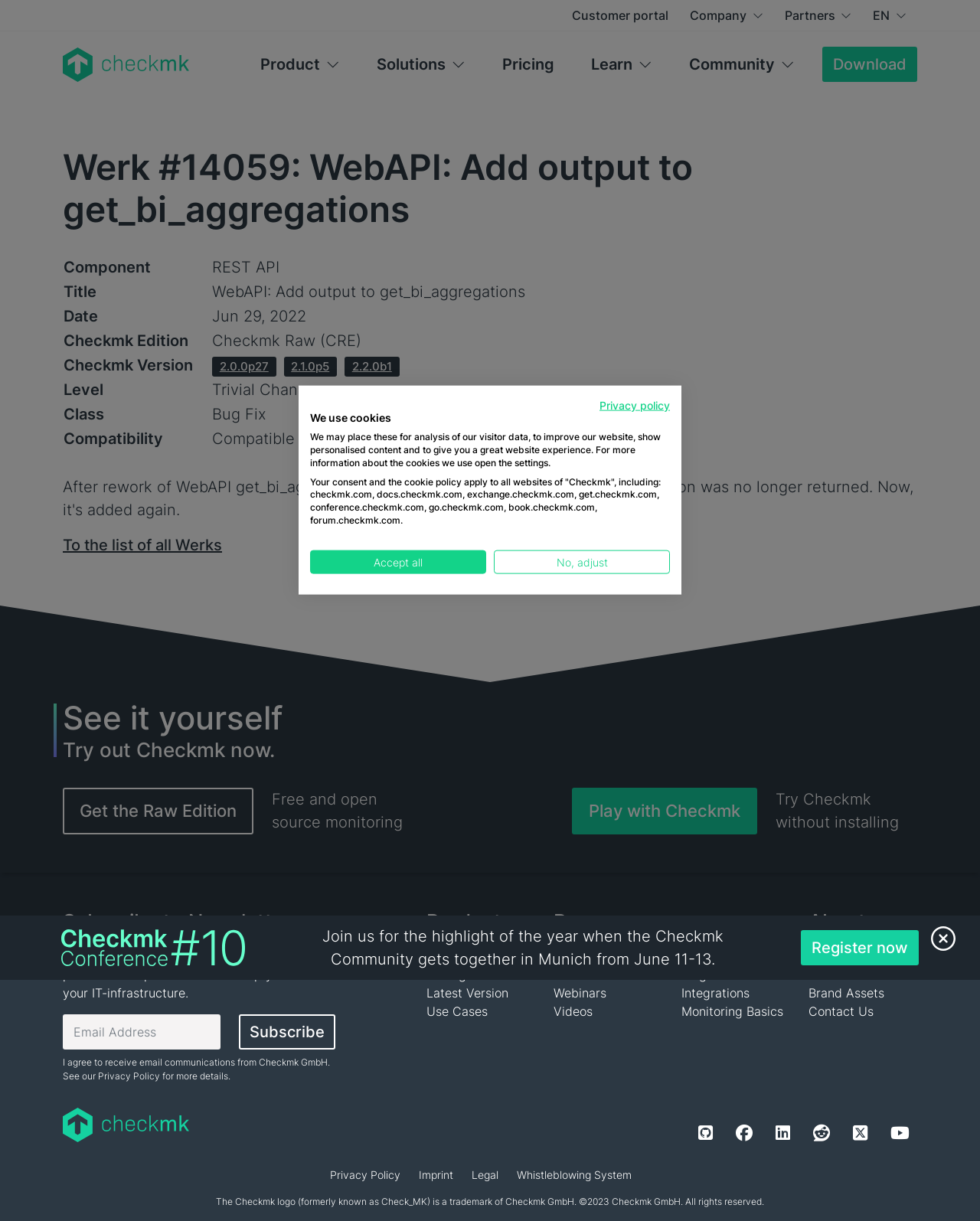Can you provide the bounding box coordinates for the element that should be clicked to implement the instruction: "Click on the 'Customer portal' link"?

[0.573, 0.0, 0.693, 0.025]